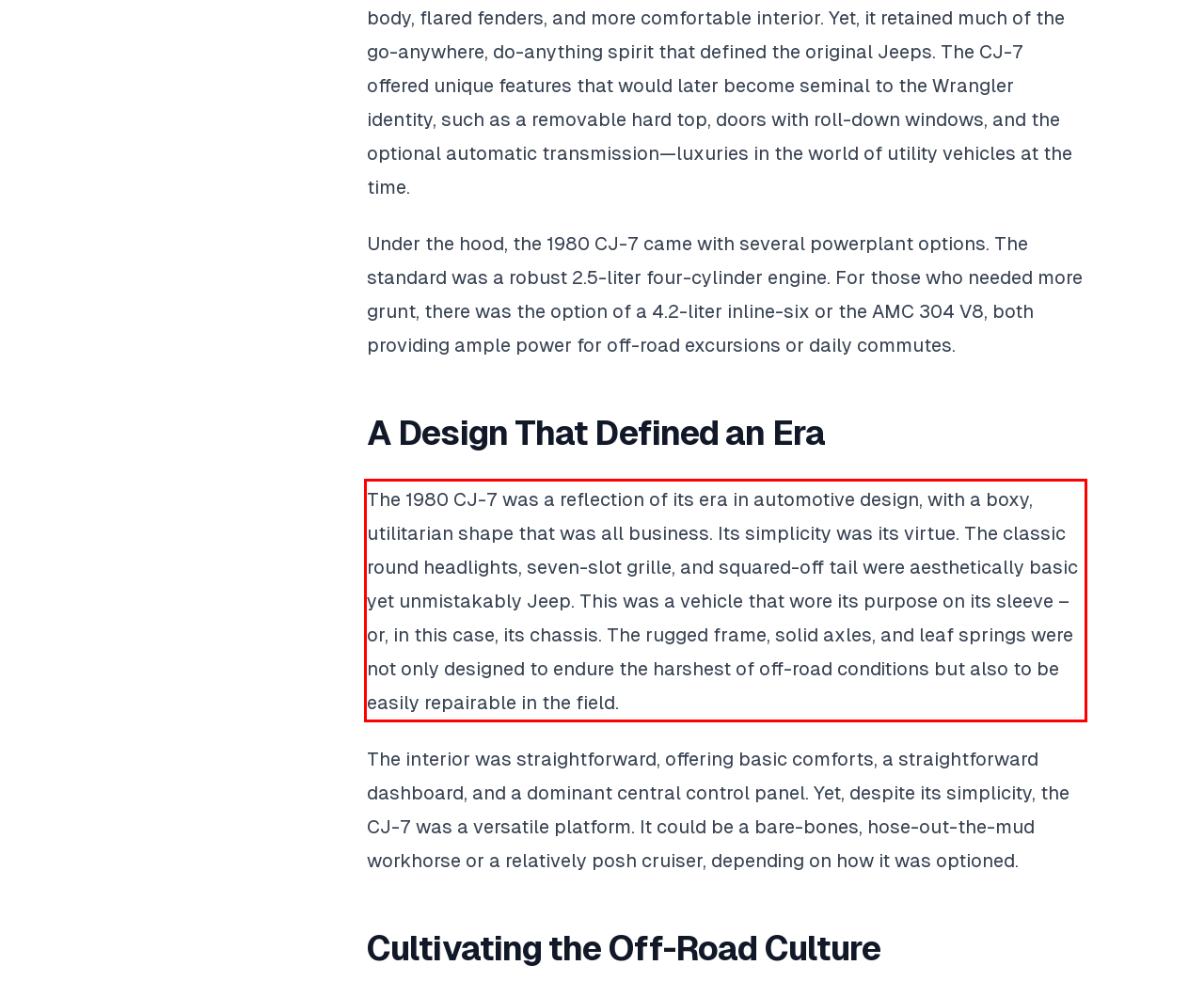Within the screenshot of the webpage, locate the red bounding box and use OCR to identify and provide the text content inside it.

The 1980 CJ-7 was a reflection of its era in automotive design, with a boxy, utilitarian shape that was all business. Its simplicity was its virtue. The classic round headlights, seven-slot grille, and squared-off tail were aesthetically basic yet unmistakably Jeep. This was a vehicle that wore its purpose on its sleeve – or, in this case, its chassis. The rugged frame, solid axles, and leaf springs were not only designed to endure the harshest of off-road conditions but also to be easily repairable in the field.